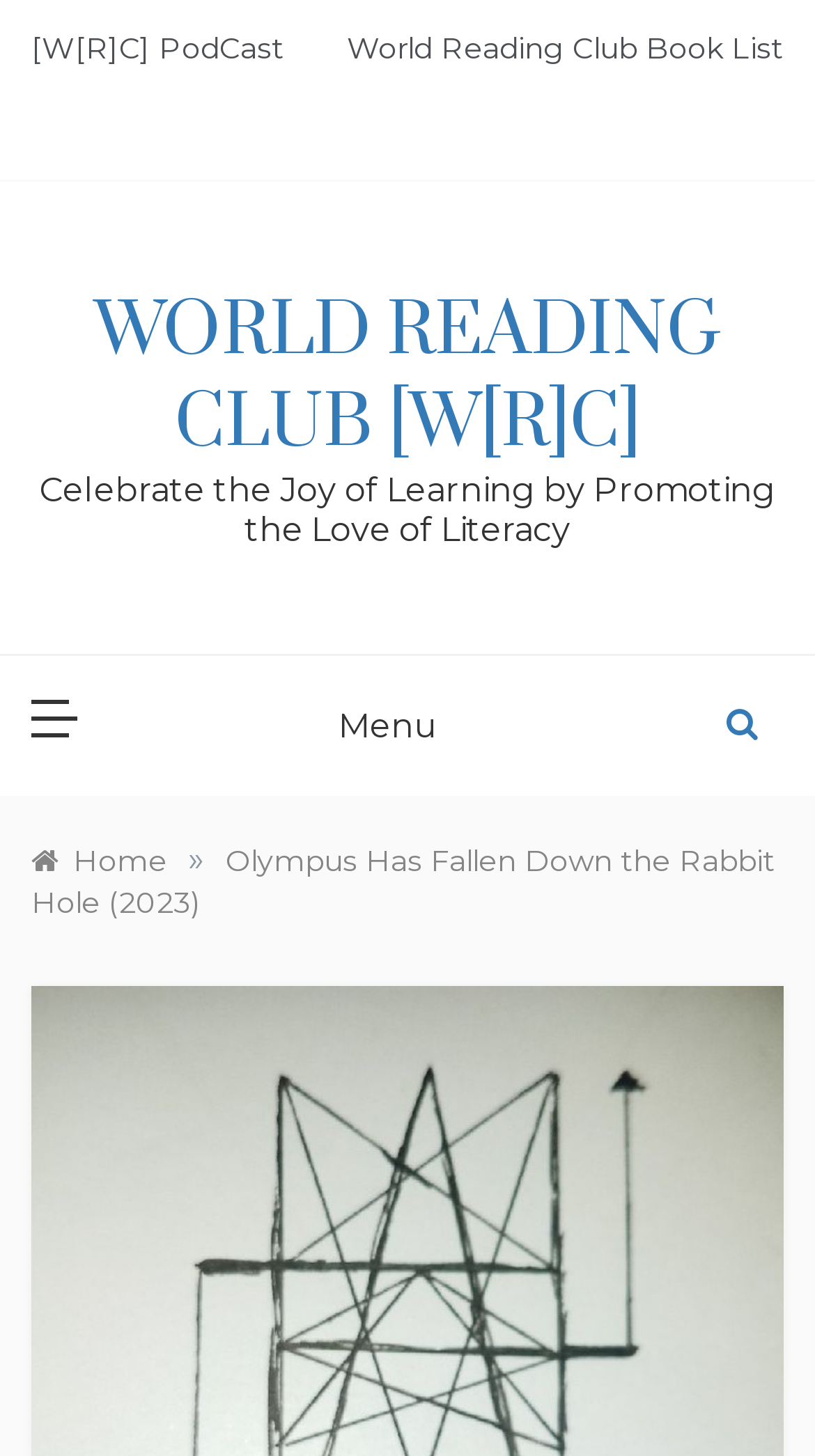Respond with a single word or phrase:
What is the function of the button on the top left?

Menu